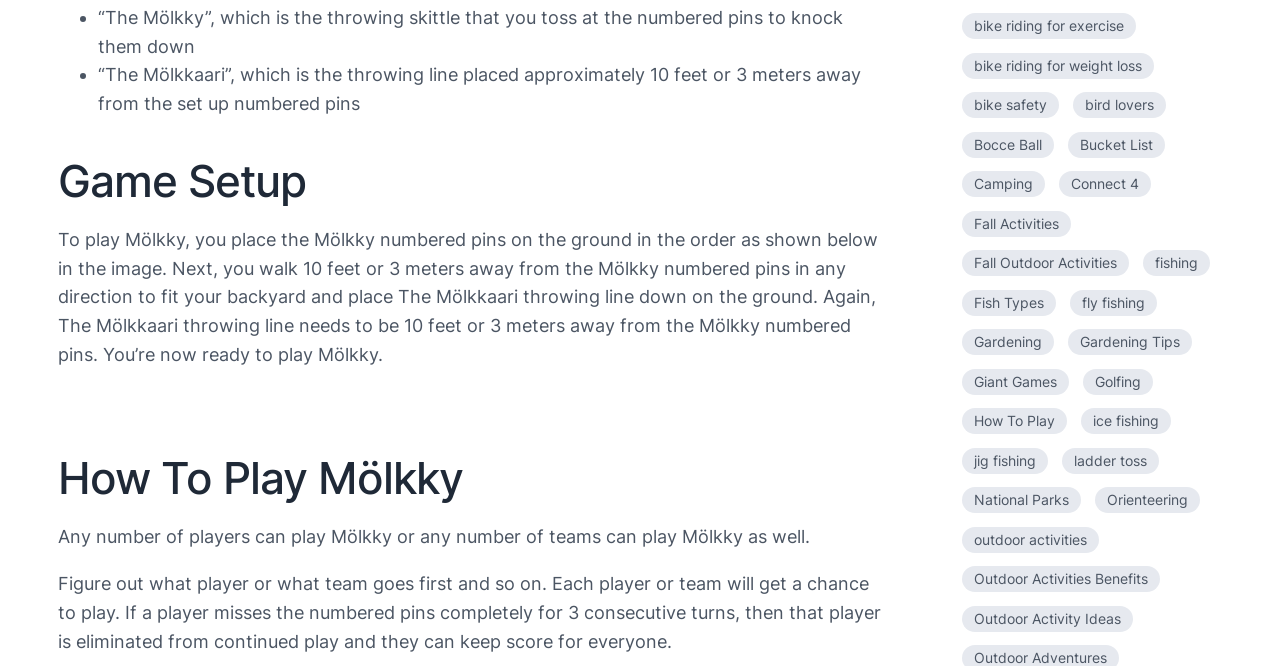Locate the bounding box coordinates of the UI element described by: "Connect 4". Provide the coordinates as four float numbers between 0 and 1, formatted as [left, top, right, bottom].

[0.828, 0.257, 0.899, 0.296]